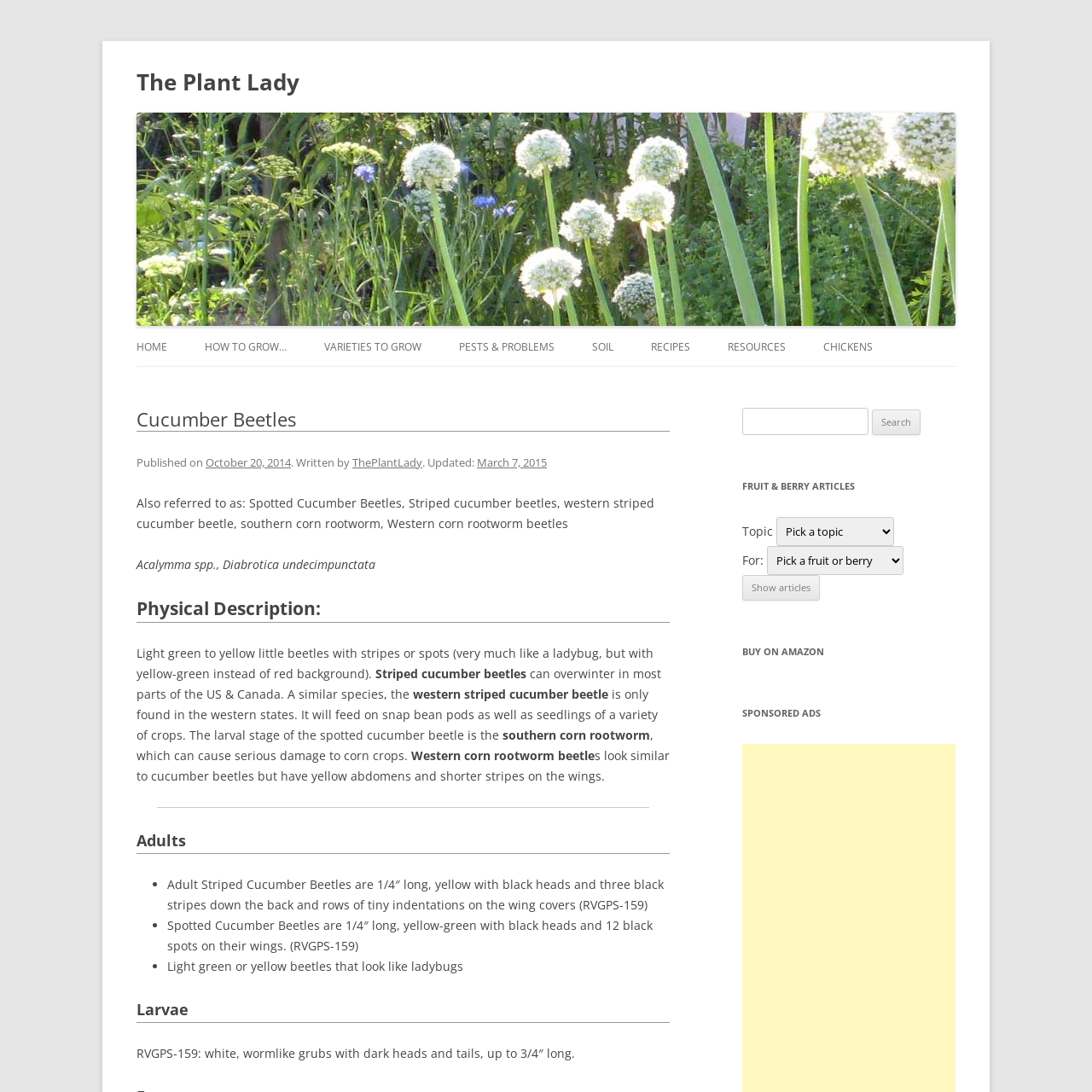Using the provided element description, identify the bounding box coordinates as (top-left x, top-left y, bottom-right x, bottom-right y). Ensure all values are between 0 and 1. Description: Detachment: New Westminster Police Department

None